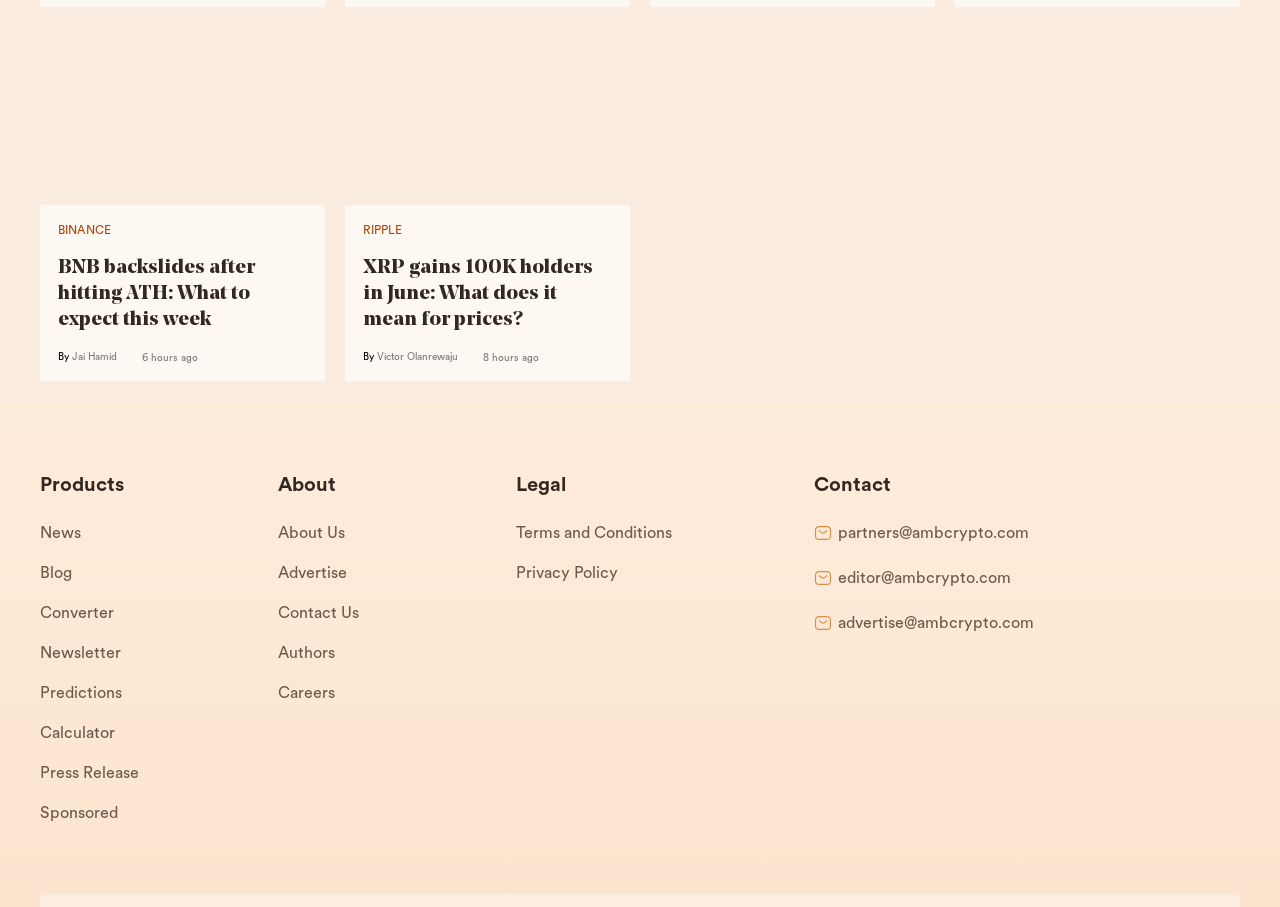Identify the bounding box coordinates for the region of the element that should be clicked to carry out the instruction: "Contact the team through partners@ambcrypto.com". The bounding box coordinates should be four float numbers between 0 and 1, i.e., [left, top, right, bottom].

[0.655, 0.577, 0.804, 0.599]